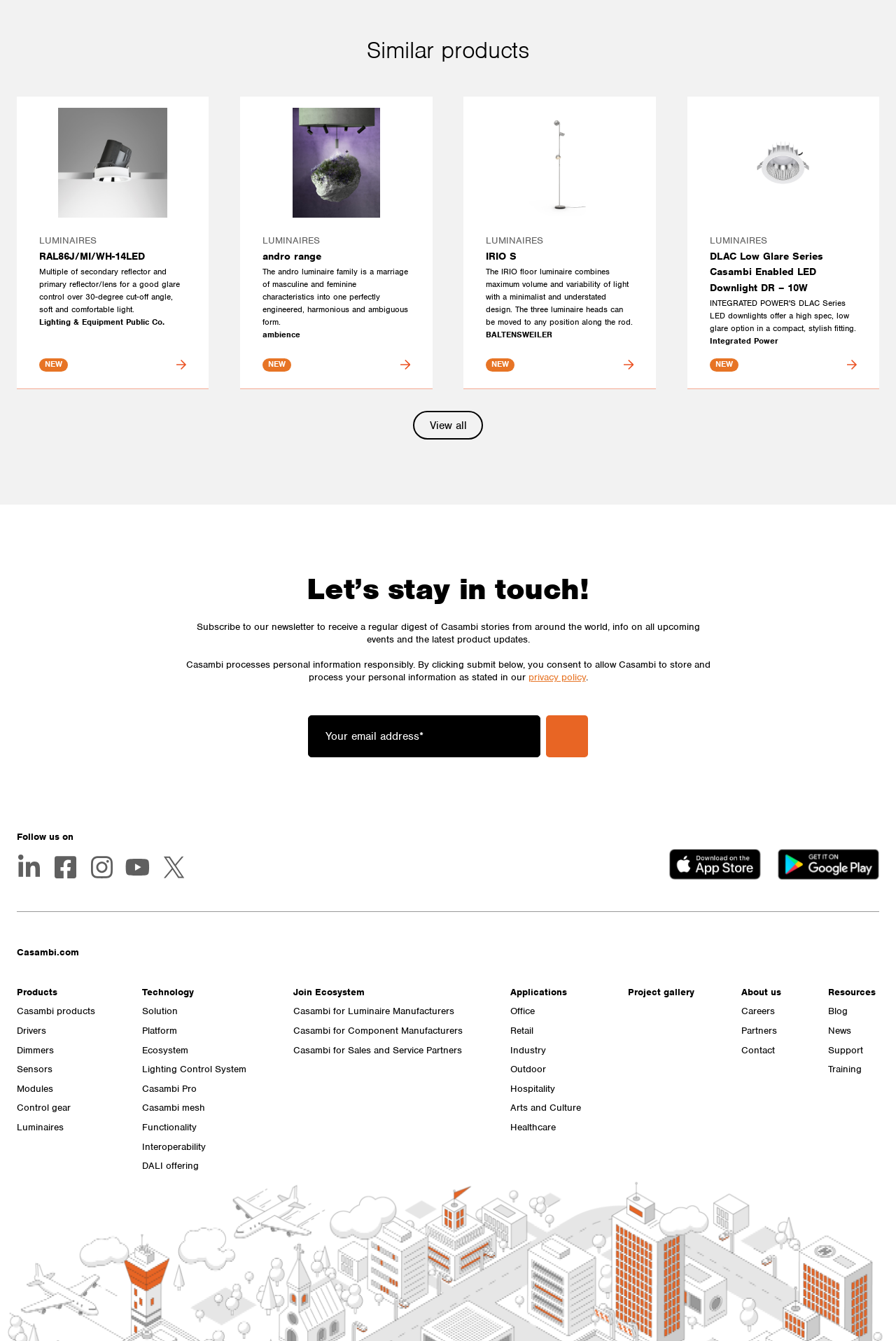Please indicate the bounding box coordinates for the clickable area to complete the following task: "Read the blog". The coordinates should be specified as four float numbers between 0 and 1, i.e., [left, top, right, bottom].

[0.921, 0.747, 0.95, 0.762]